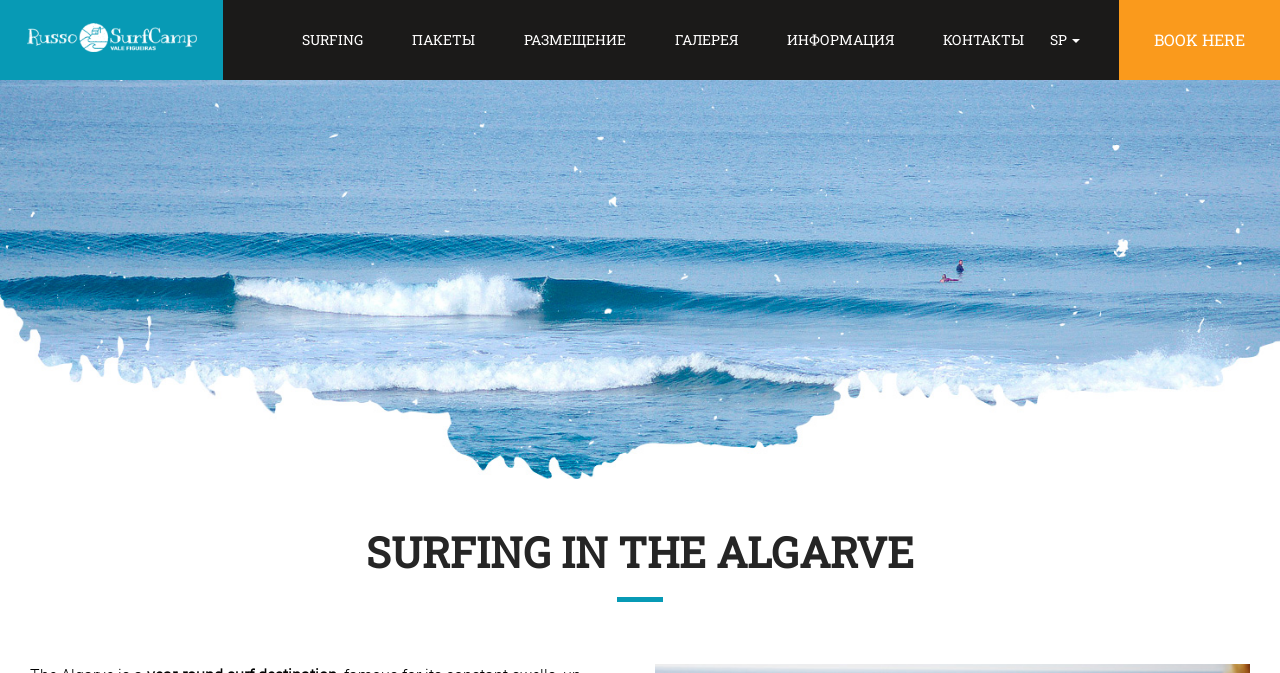What type of content is available in the 'ГАЛЕРЕЯ' section?
Answer with a single word or phrase by referring to the visual content.

Gallery